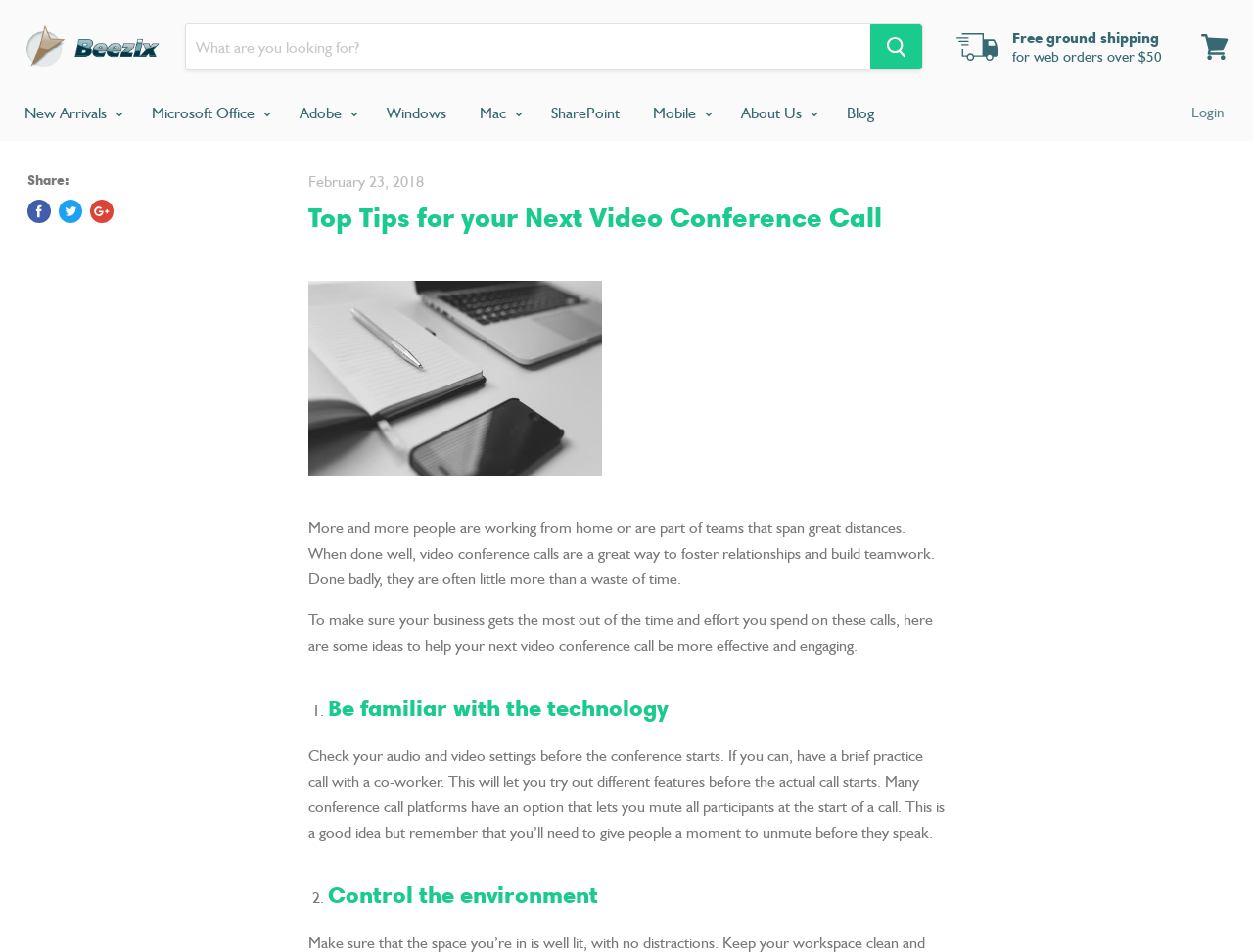Highlight the bounding box coordinates of the region I should click on to meet the following instruction: "Go to New Arrivals".

[0.008, 0.097, 0.106, 0.14]